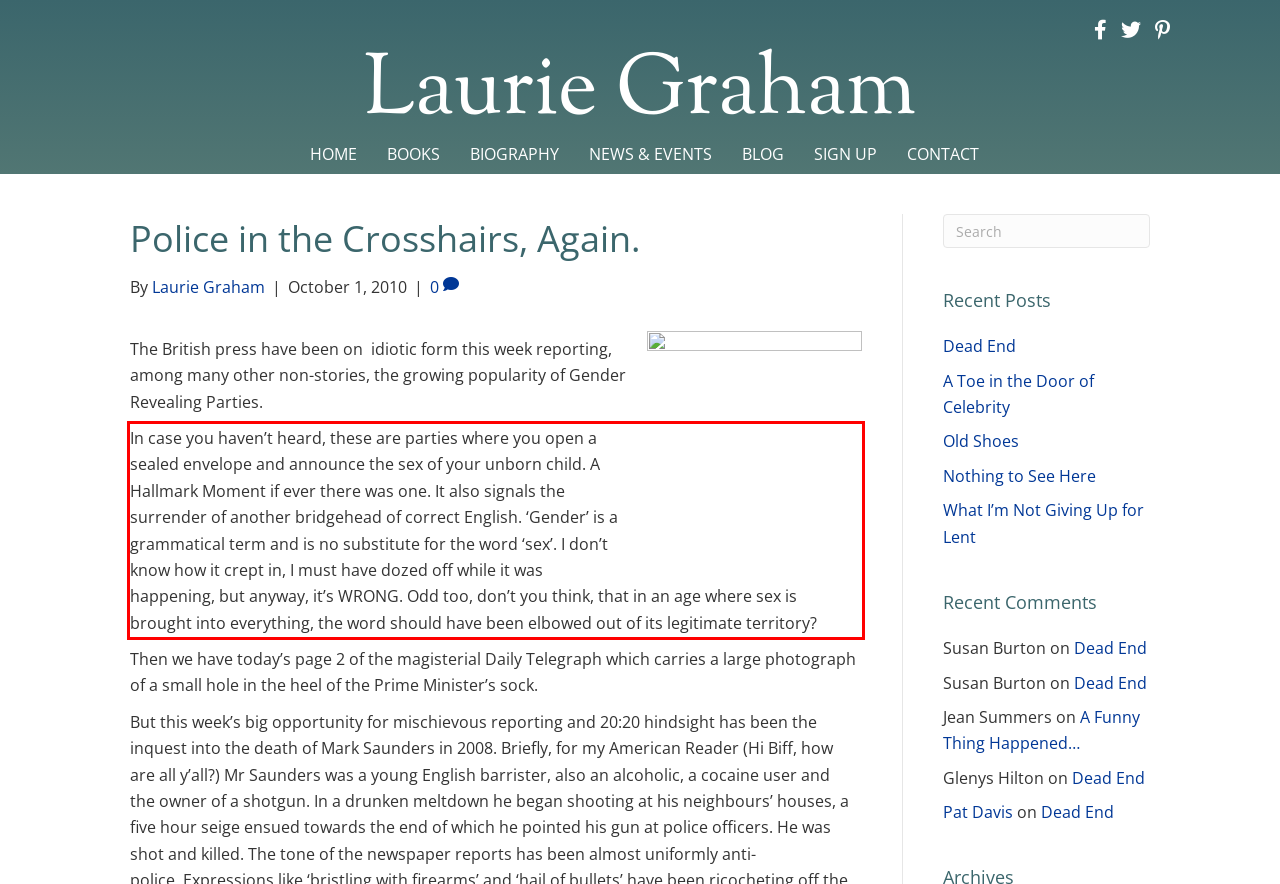The screenshot provided shows a webpage with a red bounding box. Apply OCR to the text within this red bounding box and provide the extracted content.

In case you haven’t heard, these are parties where you open a sealed envelope and announce the sex of your unborn child. A Hallmark Moment if ever there was one. It also signals the surrender of another bridgehead of correct English. ‘Gender’ is a grammatical term and is no substitute for the word ‘sex’. I don’t know how it crept in, I must have dozed off while it was happening, but anyway, it’s WRONG. Odd too, don’t you think, that in an age where sex is brought into everything, the word should have been elbowed out of its legitimate territory?